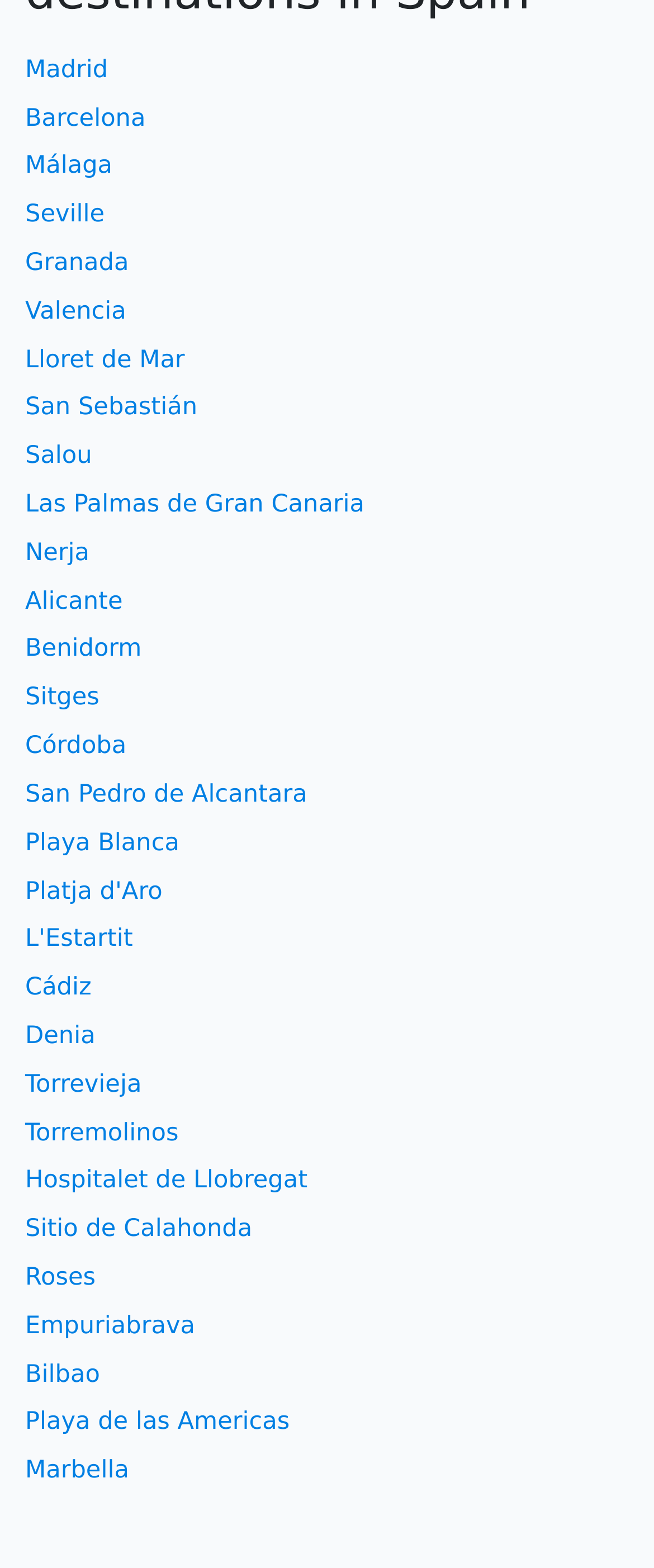Please identify the bounding box coordinates of the clickable area that will allow you to execute the instruction: "visit Madrid".

[0.038, 0.036, 0.165, 0.053]